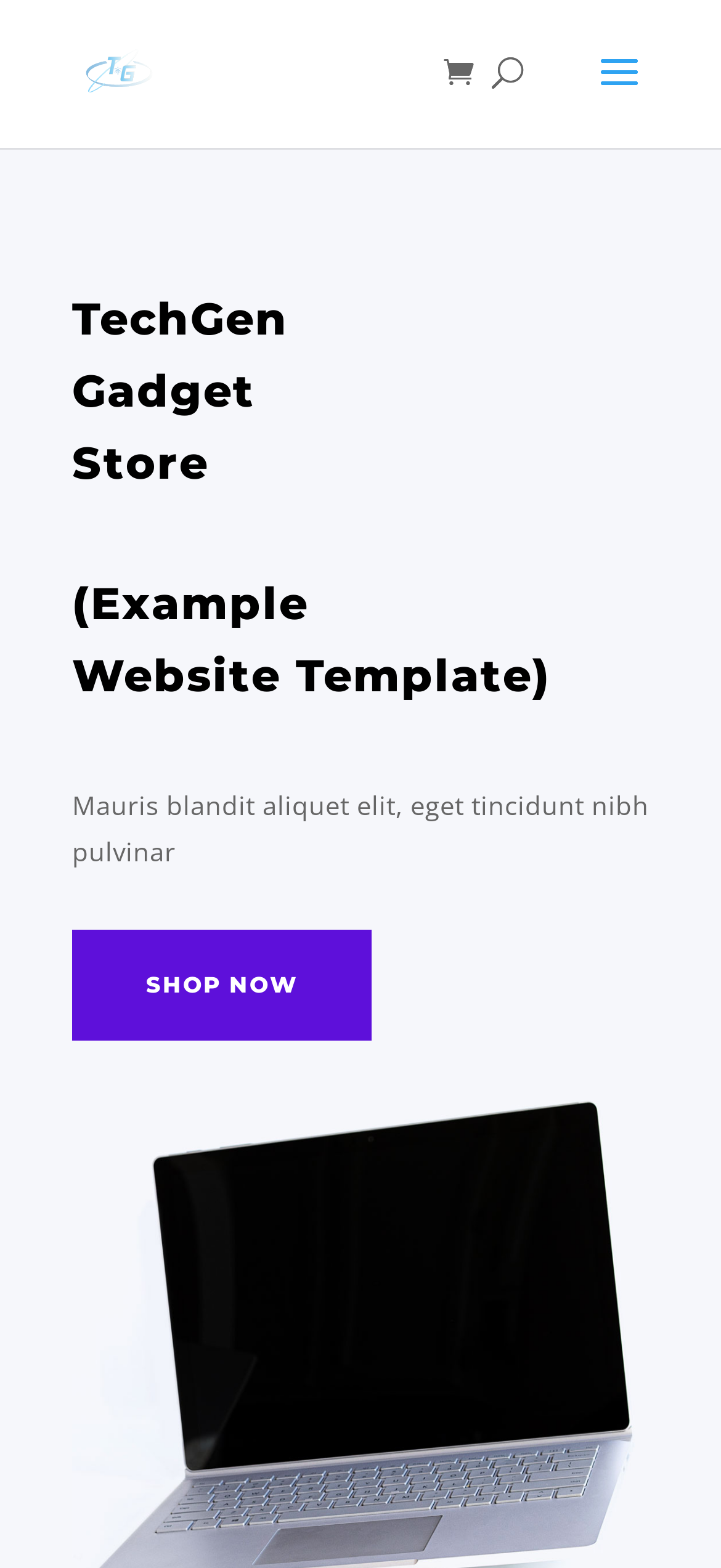What is the tone of the webpage?
Identify the answer in the screenshot and reply with a single word or phrase.

Professional